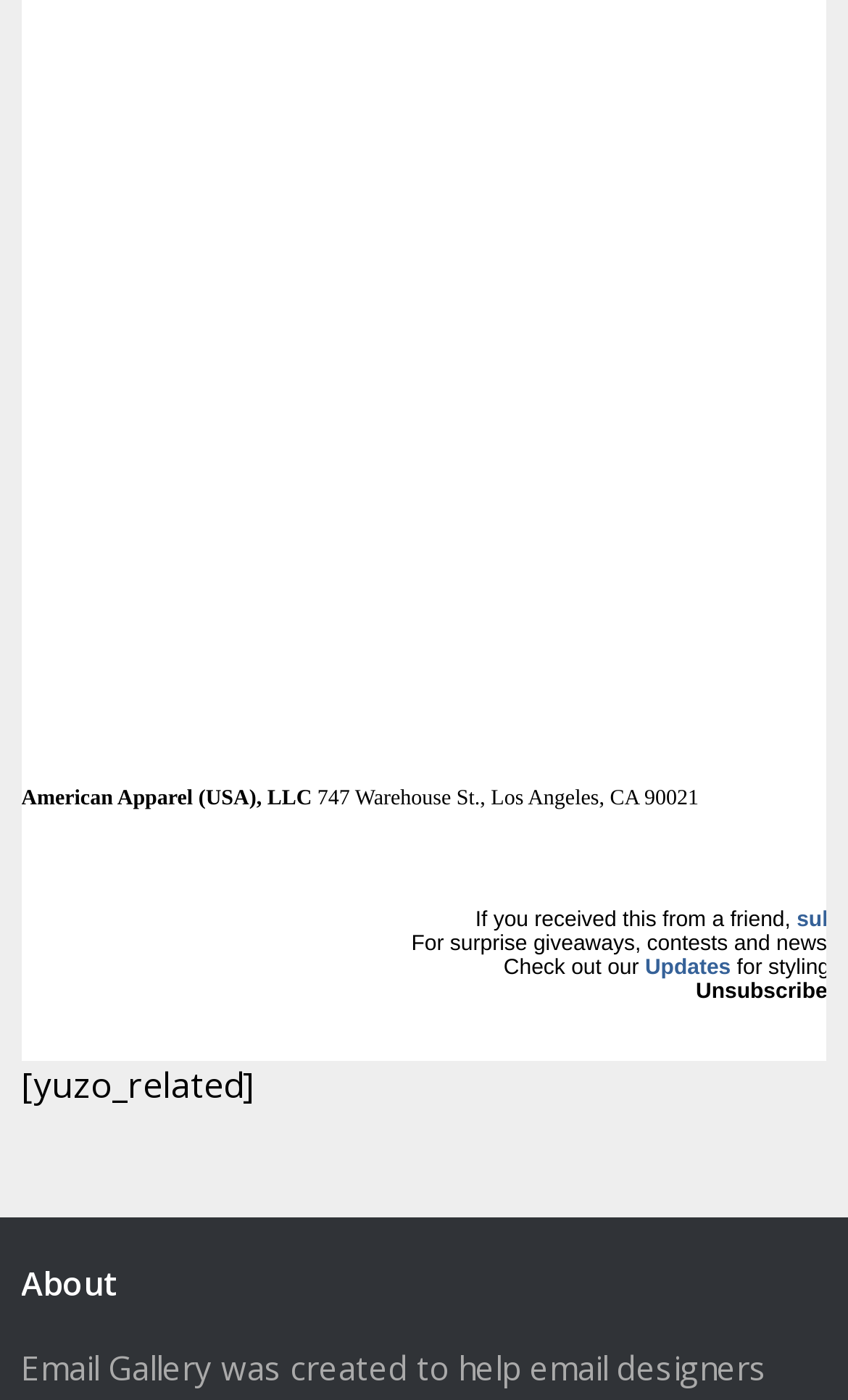Specify the bounding box coordinates for the region that must be clicked to perform the given instruction: "Click on Media".

[0.206, 0.011, 0.324, 0.045]